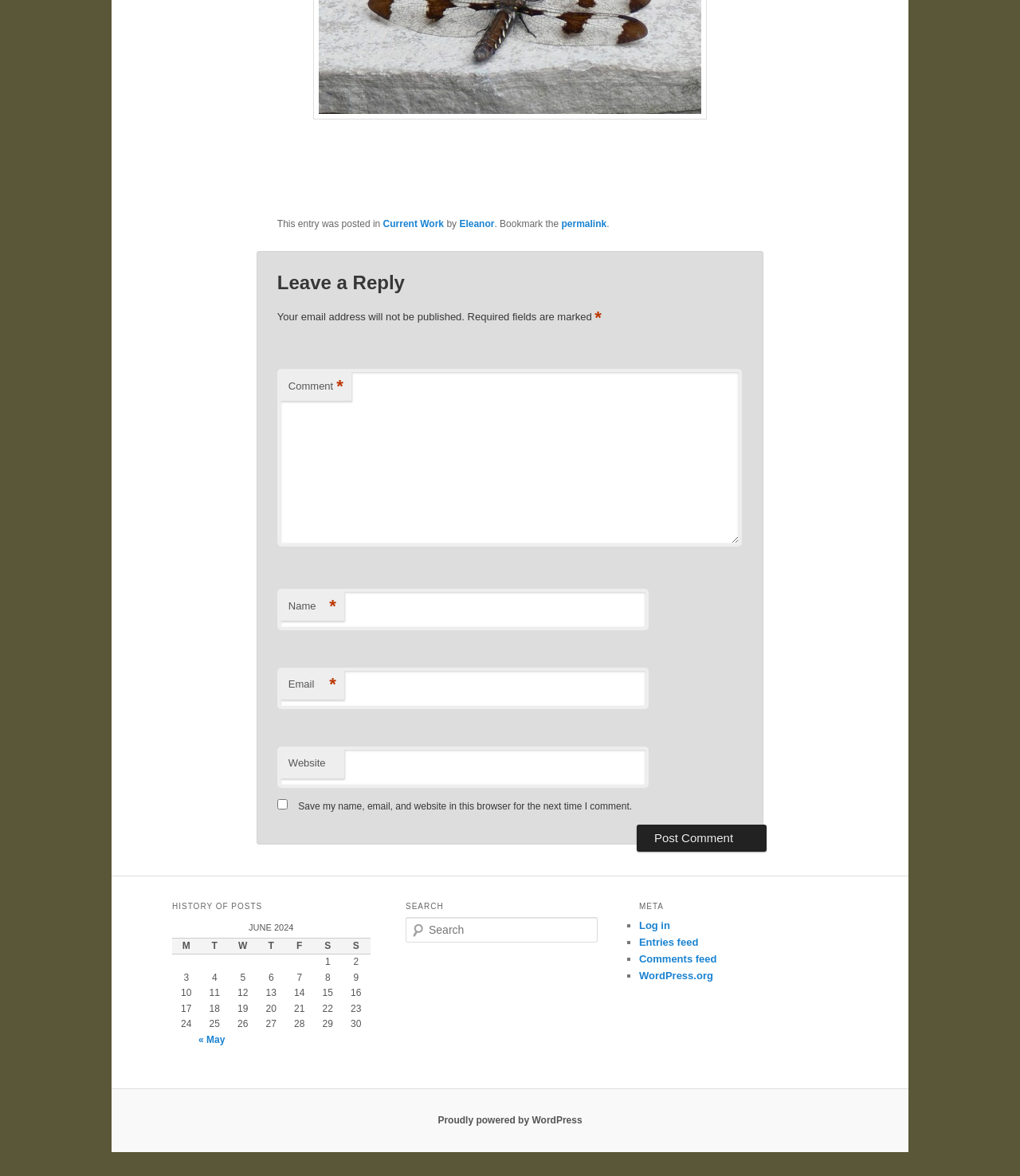Determine the bounding box coordinates of the section to be clicked to follow the instruction: "Search for something". The coordinates should be given as four float numbers between 0 and 1, formatted as [left, top, right, bottom].

[0.398, 0.78, 0.586, 0.801]